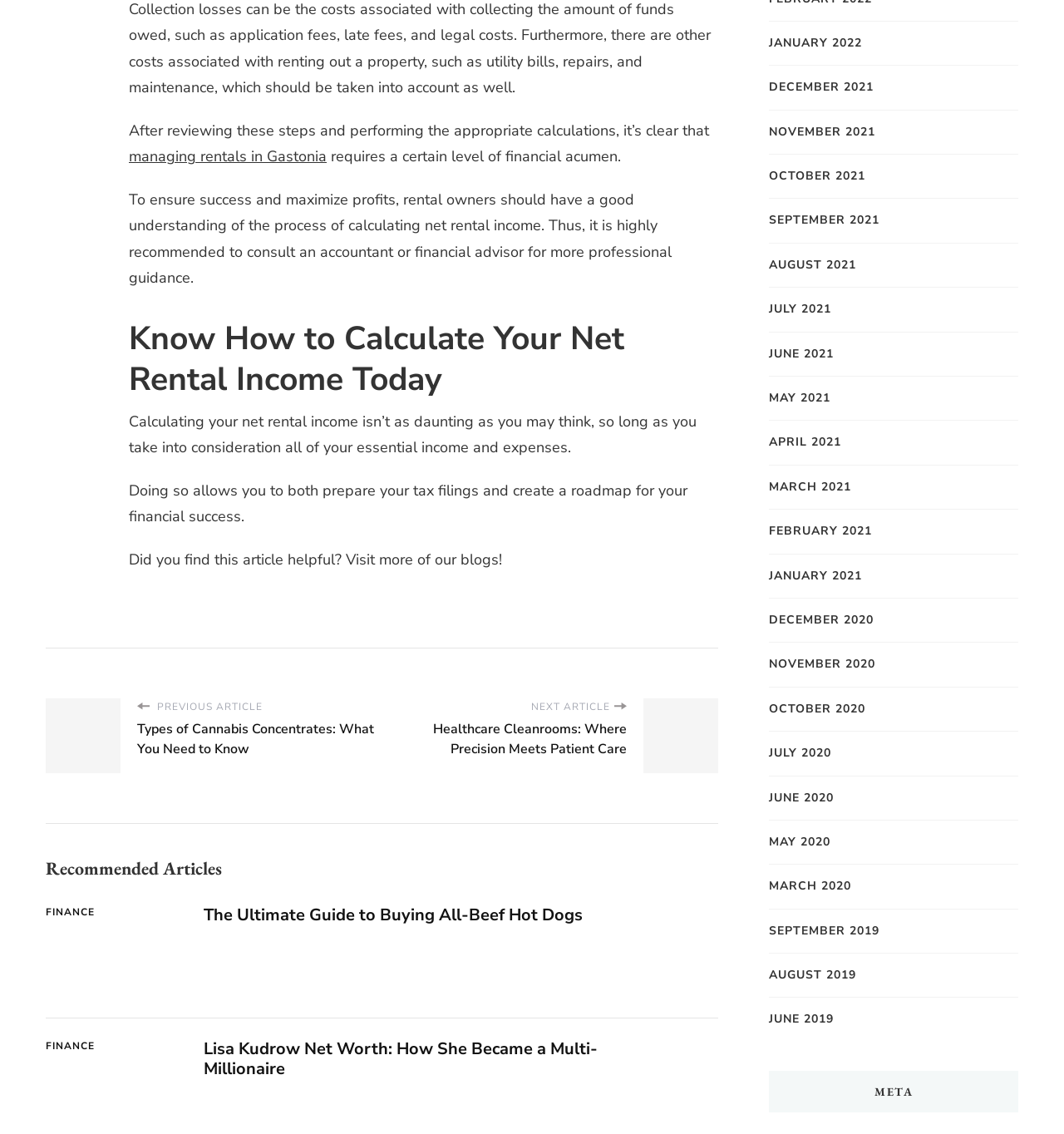Find the bounding box of the UI element described as follows: "Finance".

[0.043, 0.798, 0.089, 0.811]